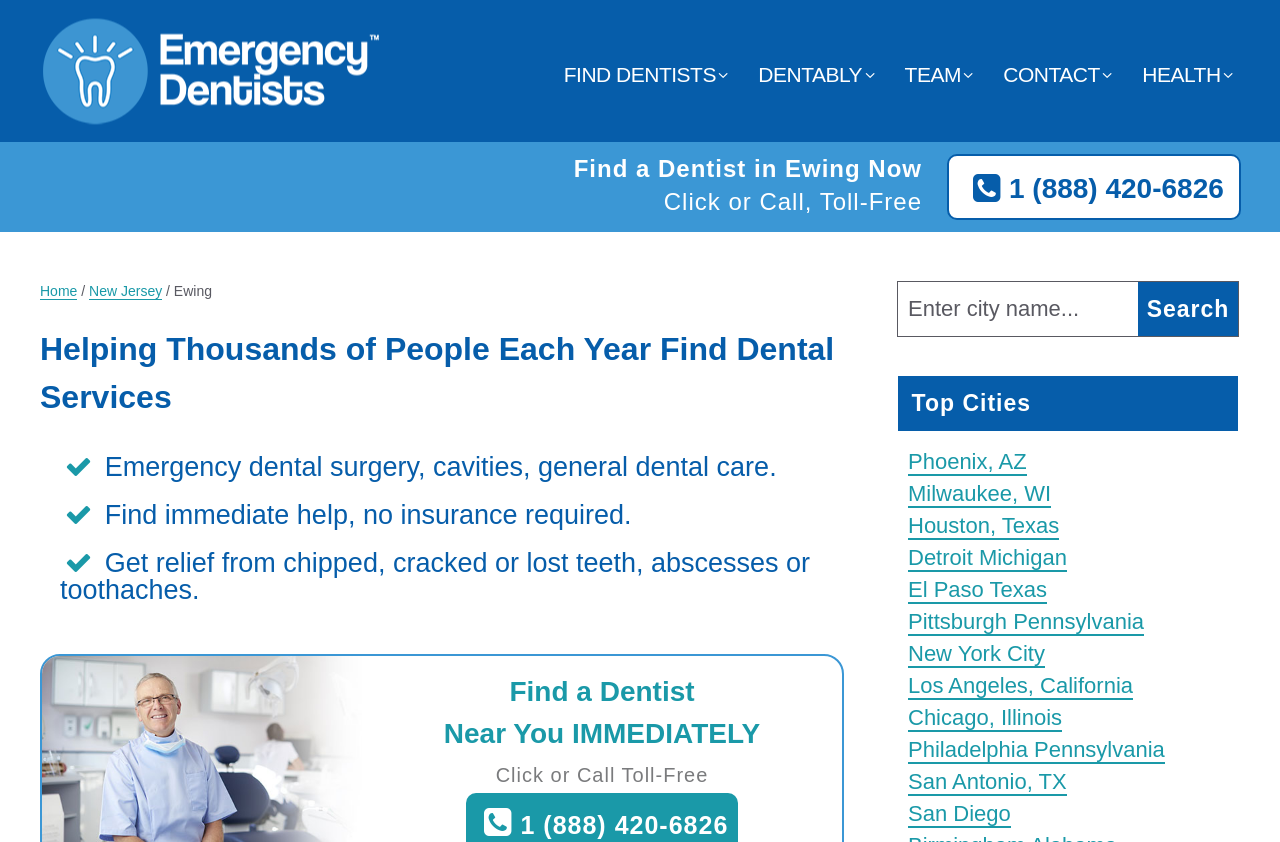Pinpoint the bounding box coordinates of the area that should be clicked to complete the following instruction: "Find a dentist near you immediately". The coordinates must be given as four float numbers between 0 and 1, i.e., [left, top, right, bottom].

[0.347, 0.803, 0.594, 0.89]